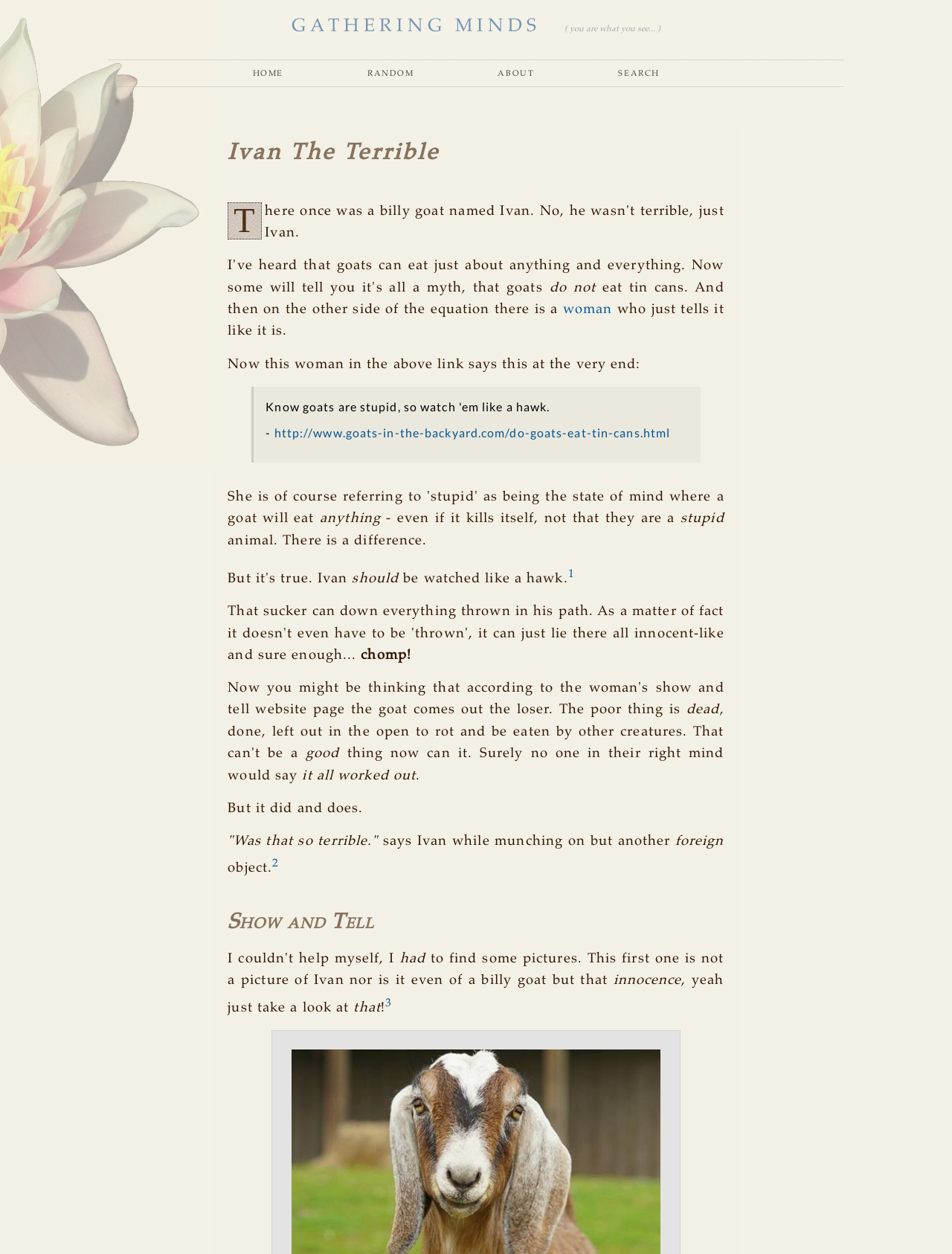What is the name of the website?
Provide a concise answer using a single word or phrase based on the image.

Ivan The Terrible